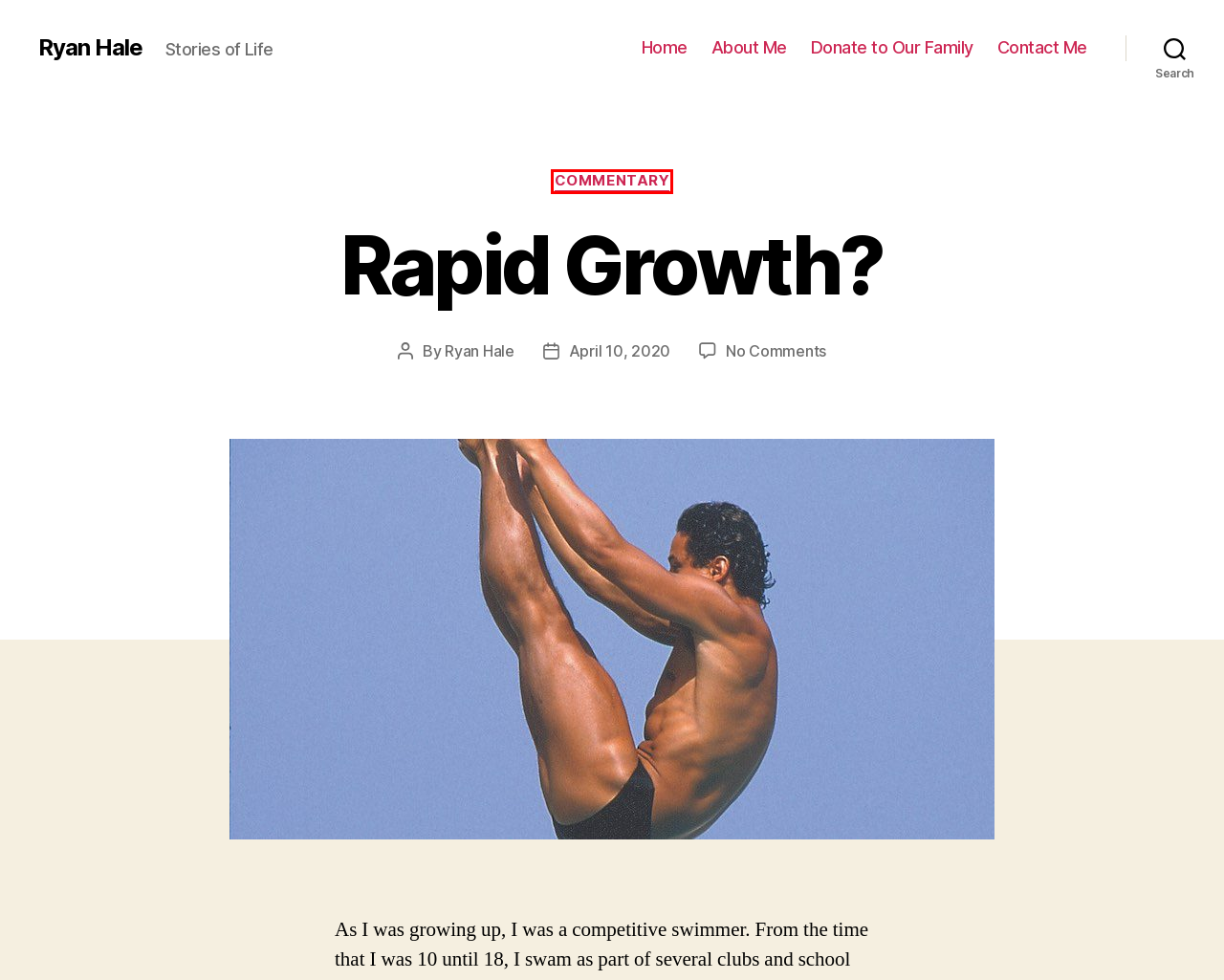You are looking at a webpage screenshot with a red bounding box around an element. Pick the description that best matches the new webpage after interacting with the element in the red bounding box. The possible descriptions are:
A. Ryan Hale – Stories of Life
B. Good Listens – April 11 2020 – Ryan Hale
C. Ryan J Hale – Ryan Hale
D. Donate to Our Family – Ryan Hale
E. Blog Tool, Publishing Platform, and CMS – WordPress.org
F. Ryan Hale – Ryan Hale
G. Commentary – Ryan Hale
H. Contact Me – Ryan Hale

G